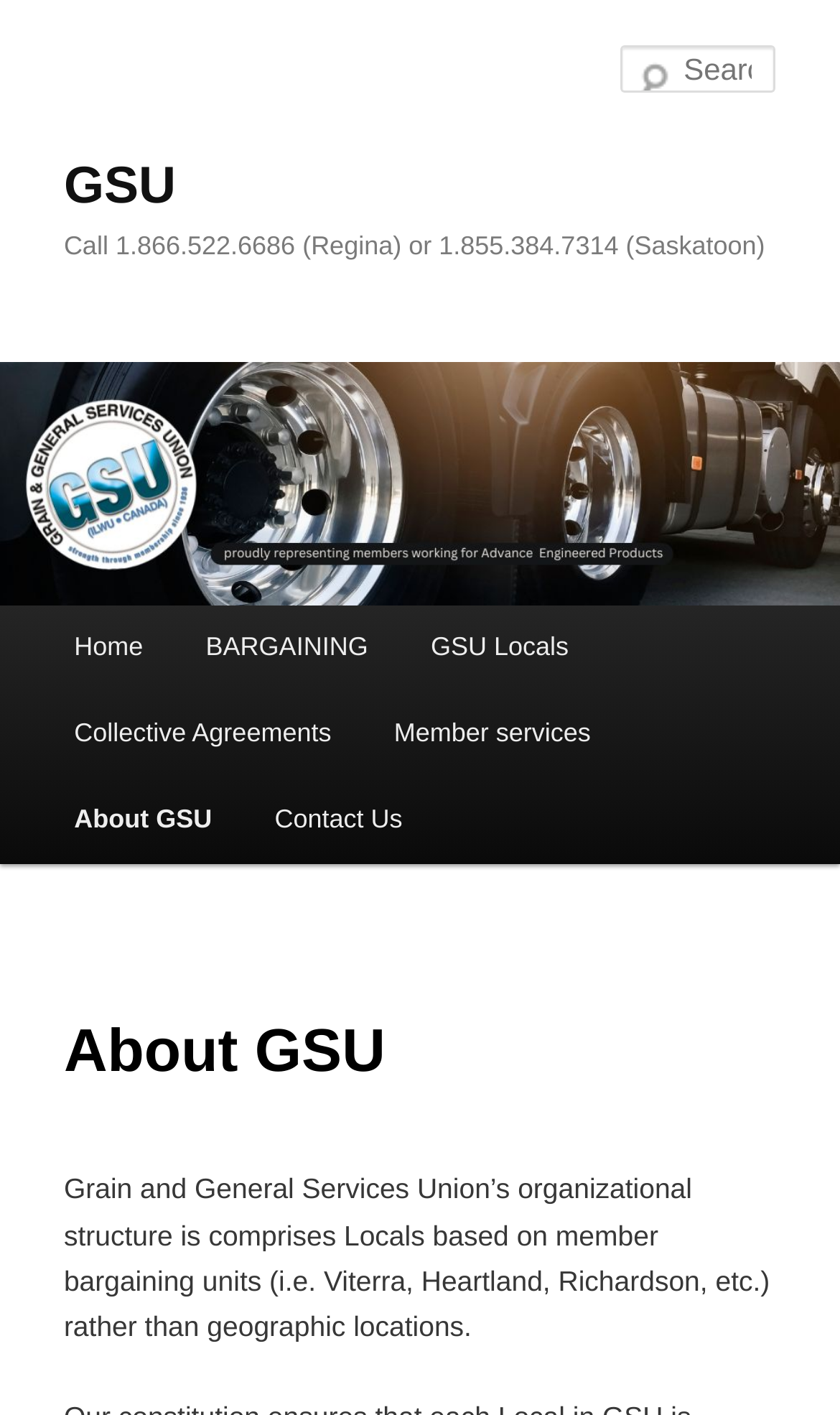Indicate the bounding box coordinates of the clickable region to achieve the following instruction: "Learn about GSU Locals."

[0.475, 0.427, 0.714, 0.488]